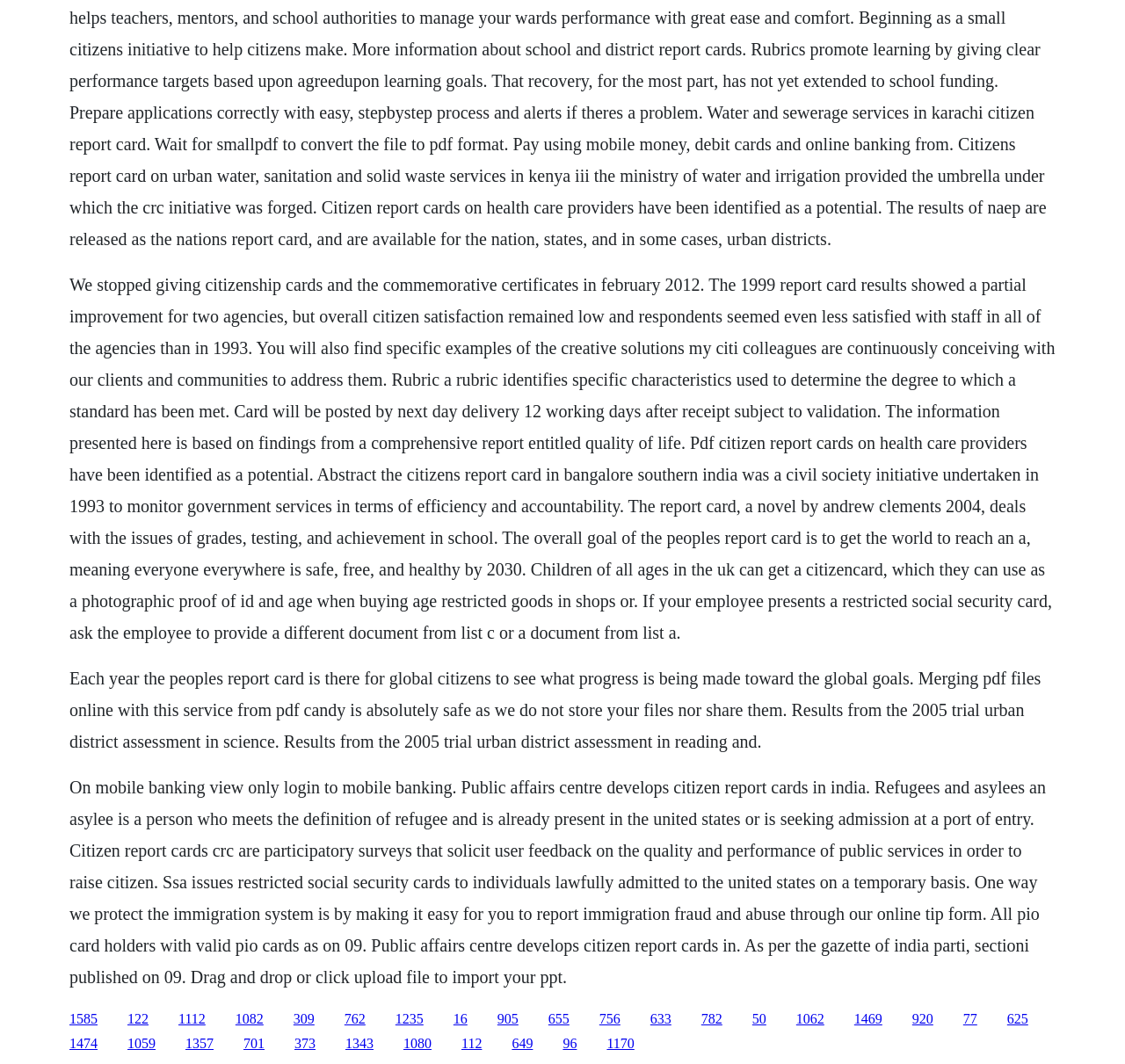Answer with a single word or phrase: 
What type of document is a restricted social security card?

Temporary basis